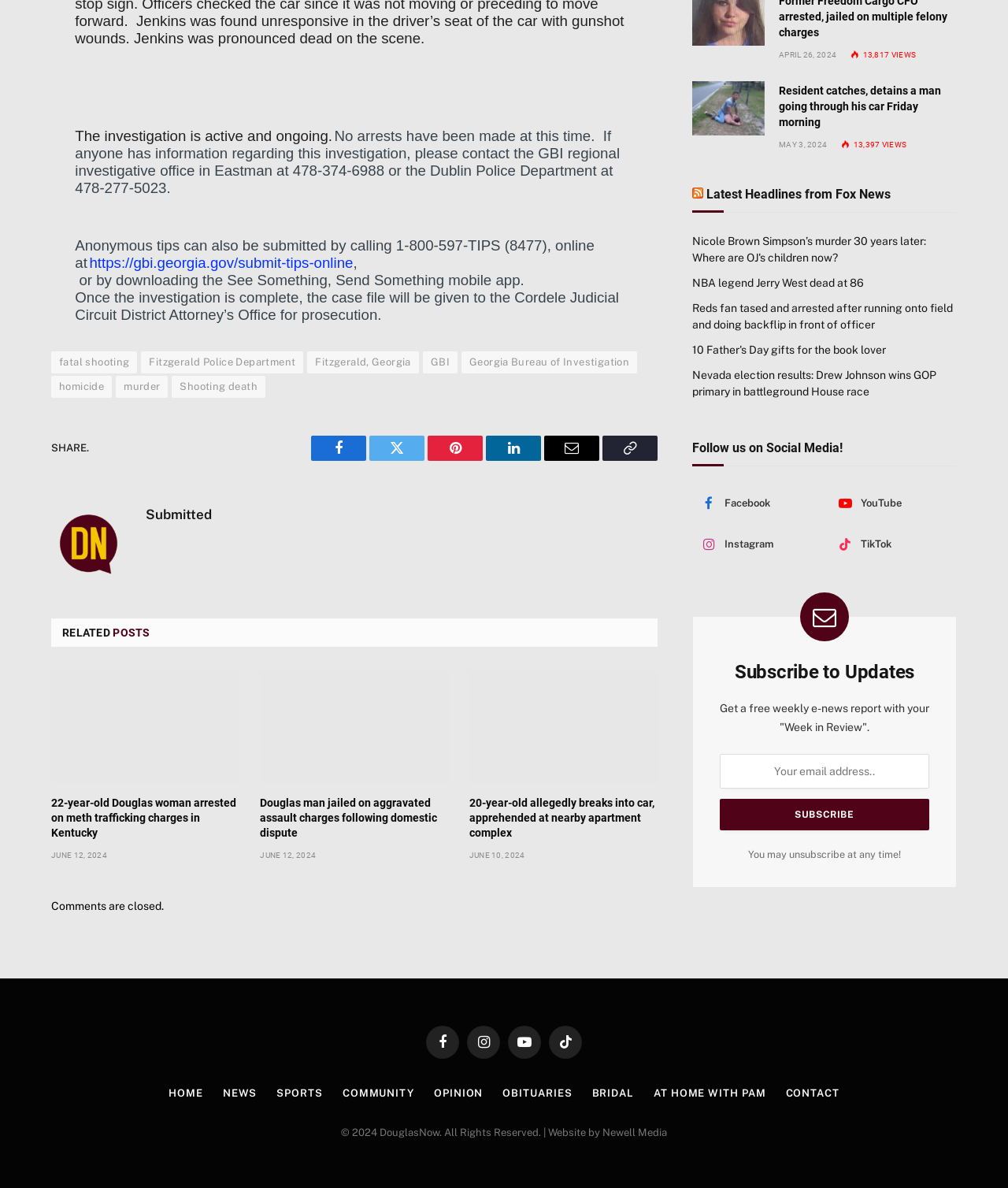Determine the bounding box coordinates of the clickable element necessary to fulfill the instruction: "Follow on Facebook". Provide the coordinates as four float numbers within the 0 to 1 range, i.e., [left, top, right, bottom].

[0.309, 0.366, 0.363, 0.388]